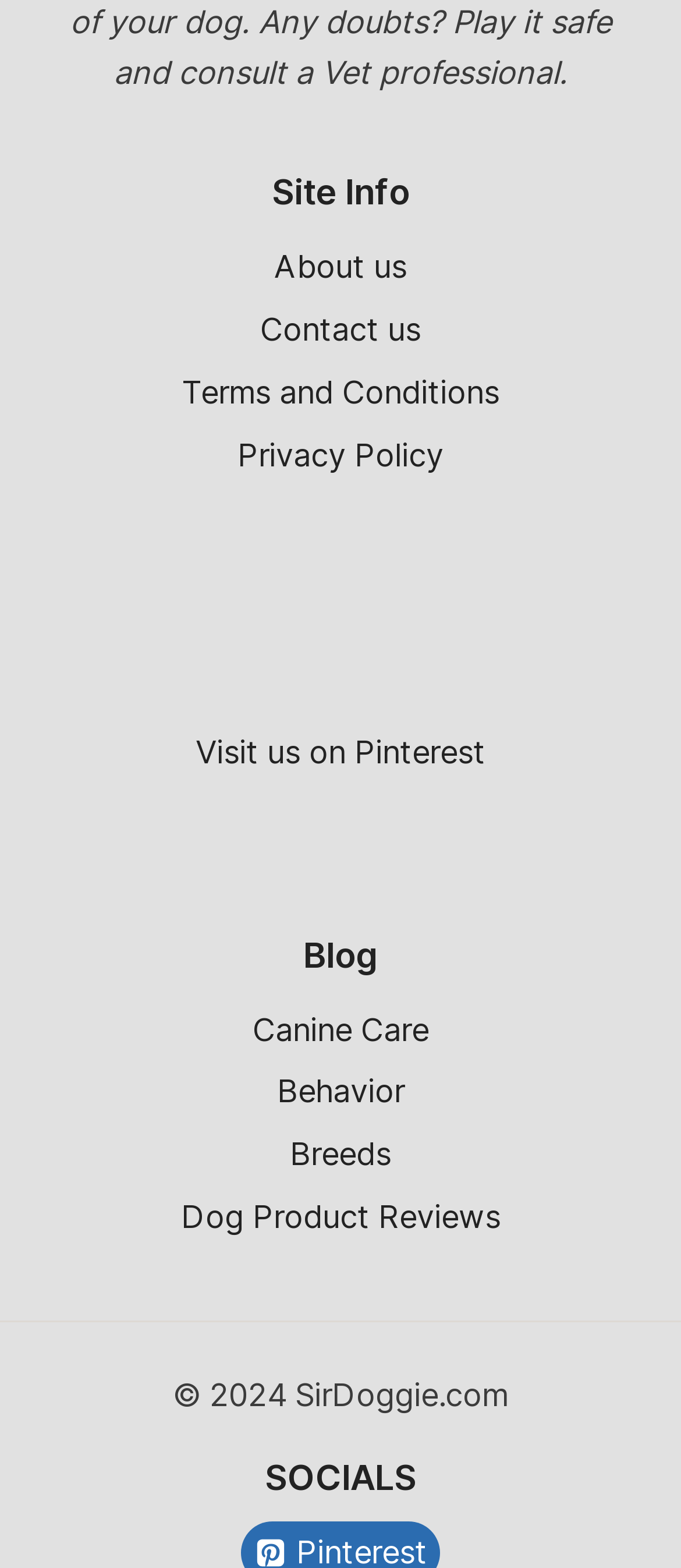Please find the bounding box coordinates of the element's region to be clicked to carry out this instruction: "Explore the canine care blog".

[0.062, 0.637, 0.938, 0.677]